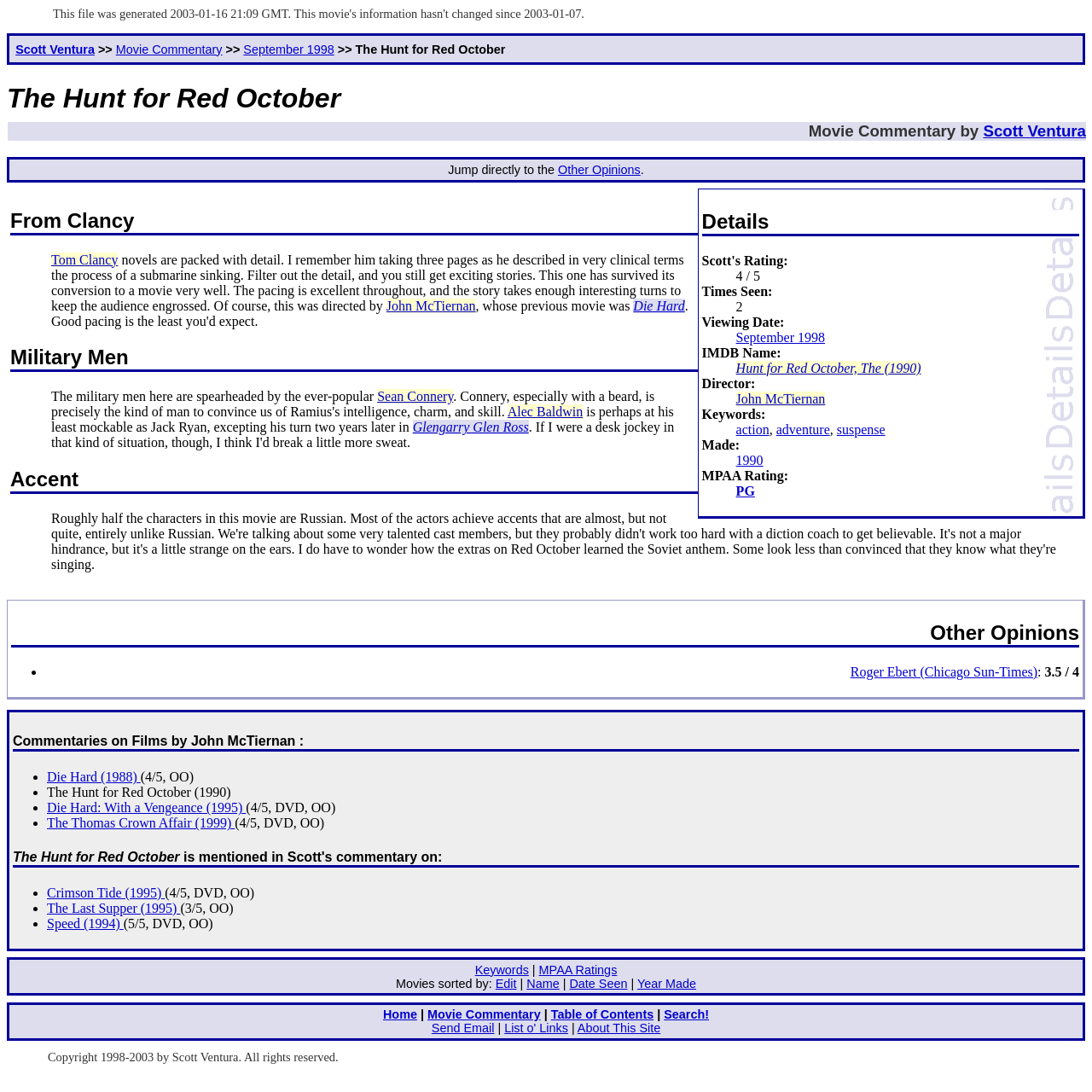From the given element description: "Die Hard (1988)", find the bounding box for the UI element. Provide the coordinates as four float numbers between 0 and 1, in the order [left, top, right, bottom].

[0.043, 0.705, 0.129, 0.718]